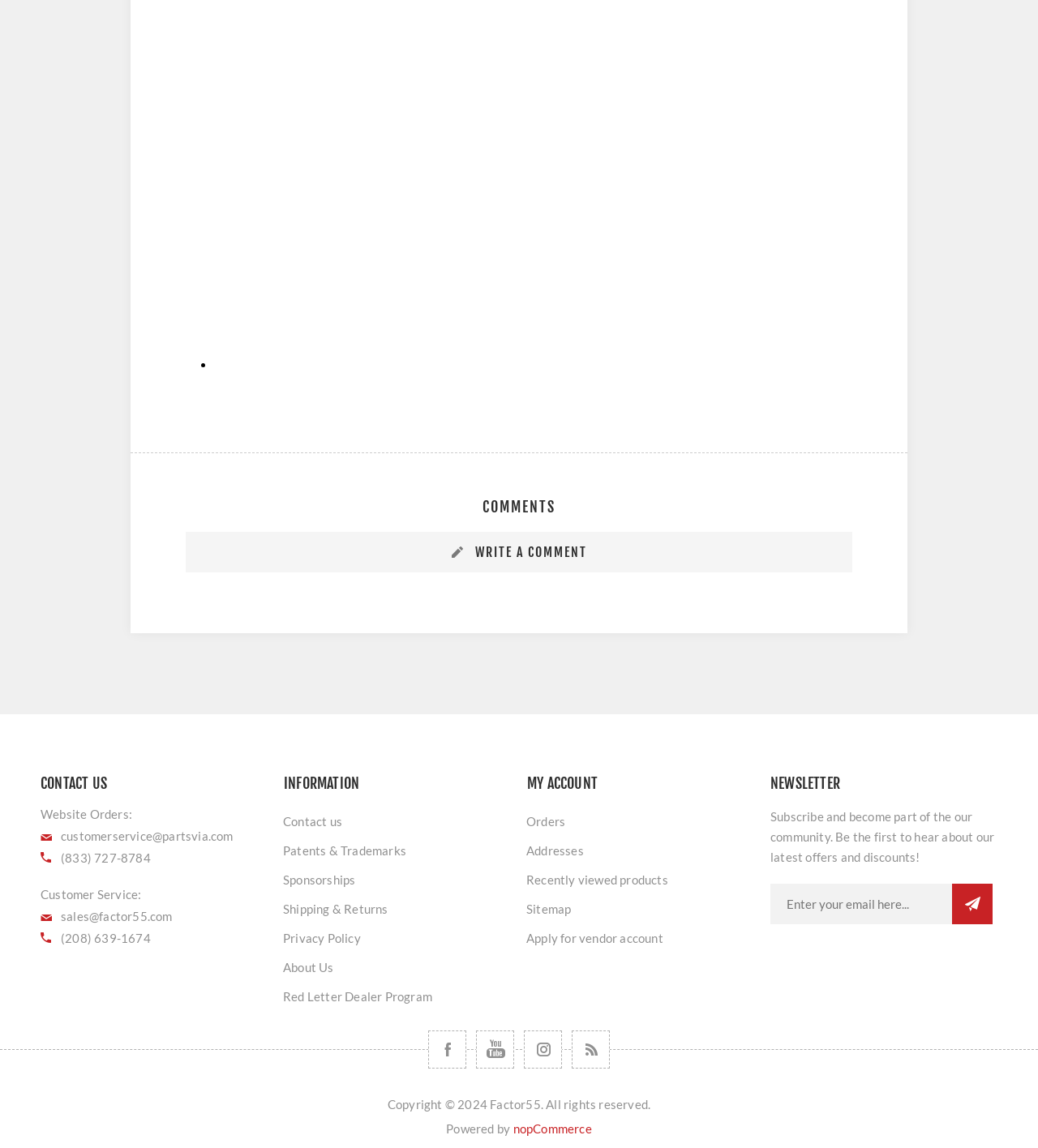Specify the bounding box coordinates of the element's area that should be clicked to execute the given instruction: "Subscribe to the newsletter". The coordinates should be four float numbers between 0 and 1, i.e., [left, top, right, bottom].

[0.917, 0.77, 0.956, 0.805]